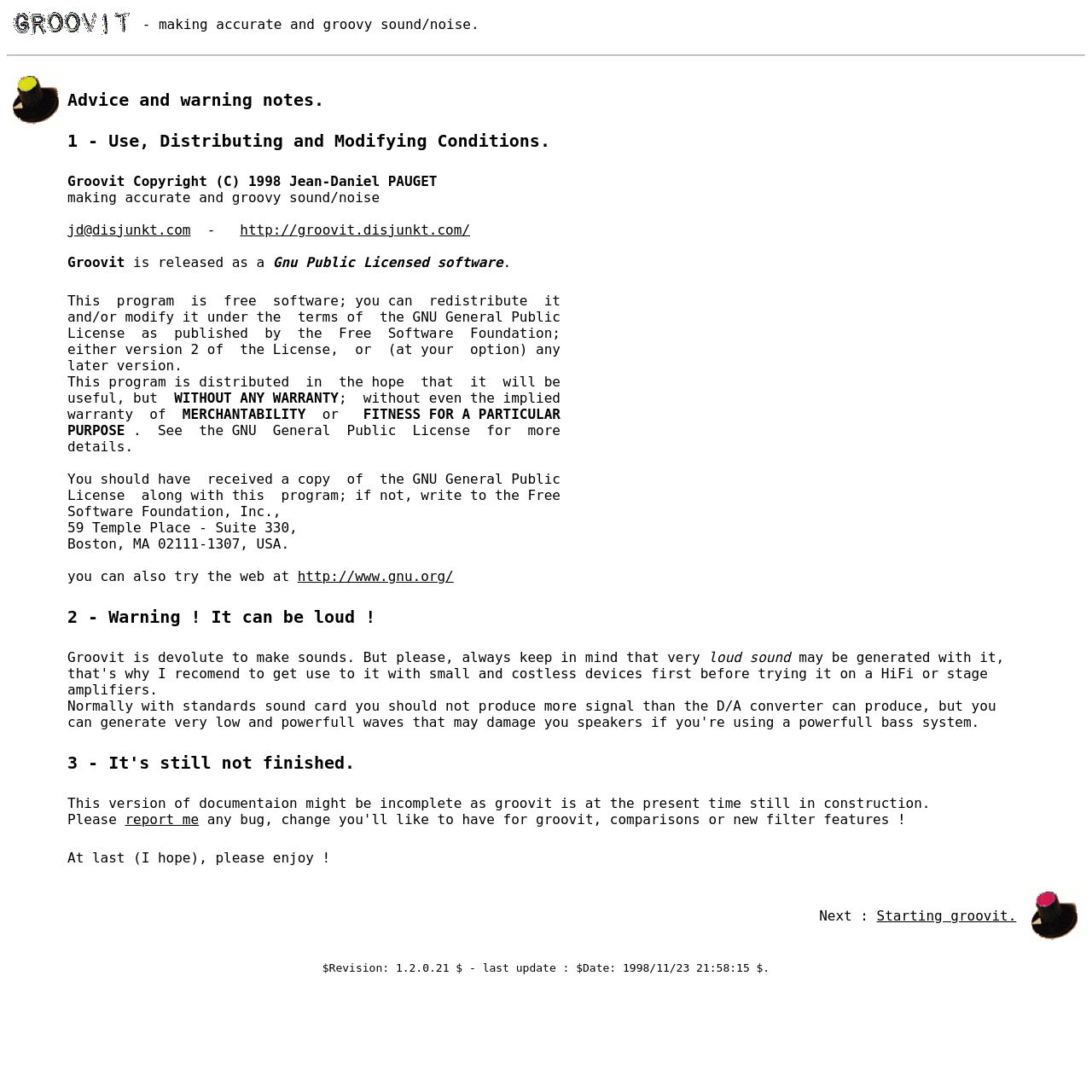Return the bounding box coordinates of the UI element that corresponds to this description: "report me". The coordinates must be given as four float numbers in the range of 0 and 1, [left, top, right, bottom].

[0.114, 0.743, 0.182, 0.758]